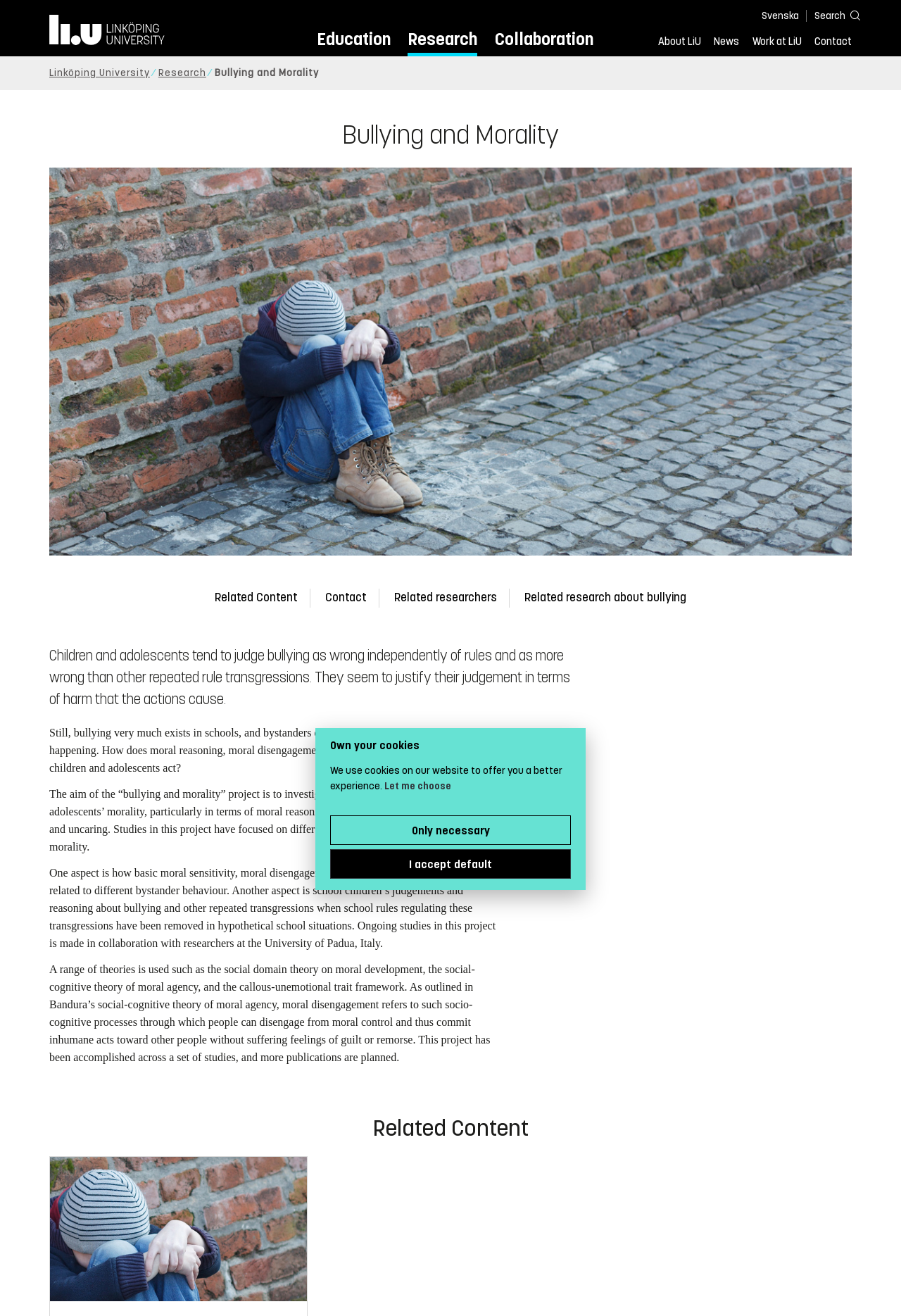What is the topic of the research project?
Answer the question in as much detail as possible.

I found the answer by reading the static text elements on the webpage. The heading 'Bullying and Morality' and the static text elements that follow provide information about the research project, indicating that the topic is 'Bullying and Morality'.